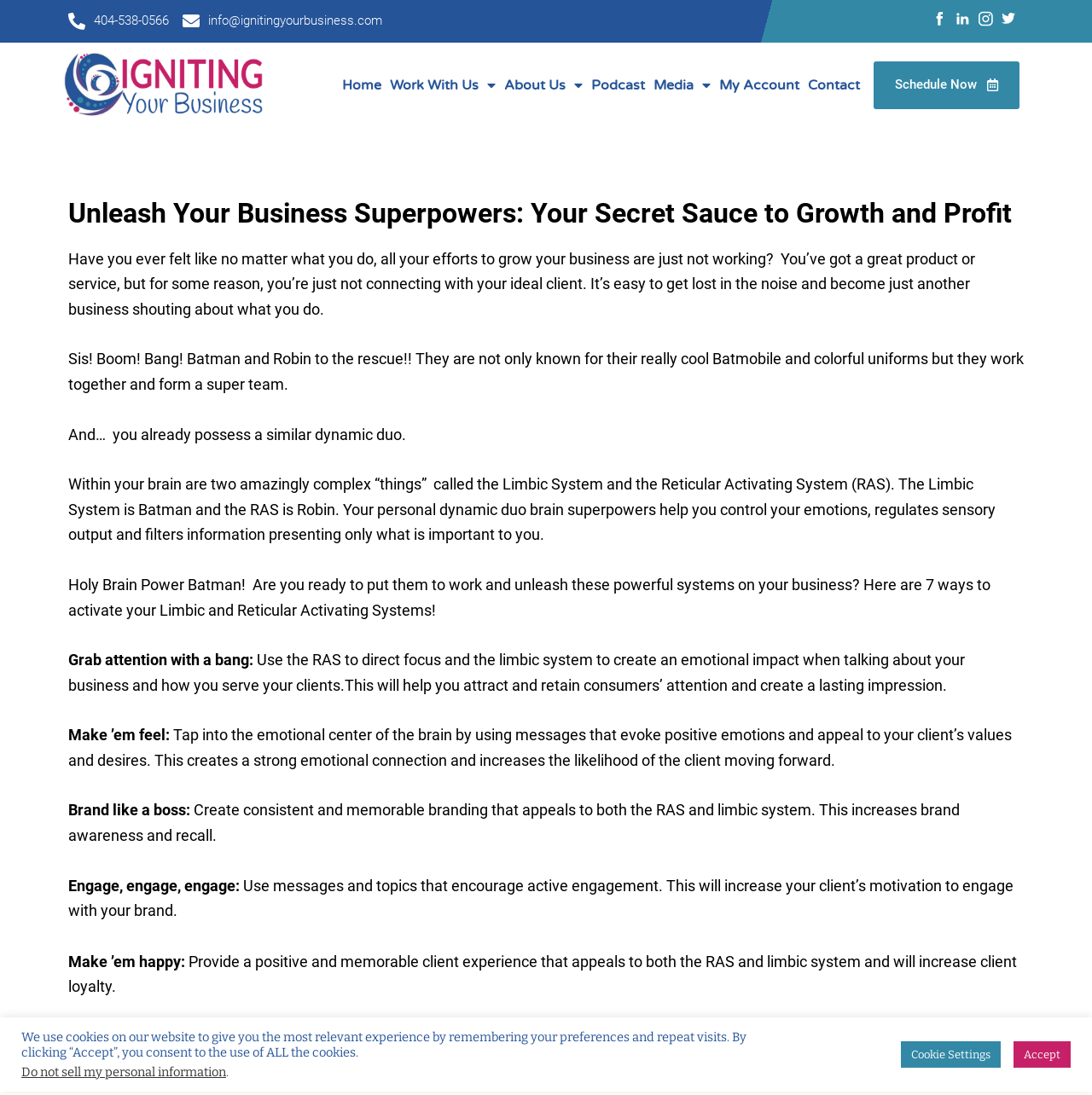Identify the bounding box for the described UI element: "404-538-0566".

[0.062, 0.008, 0.155, 0.031]